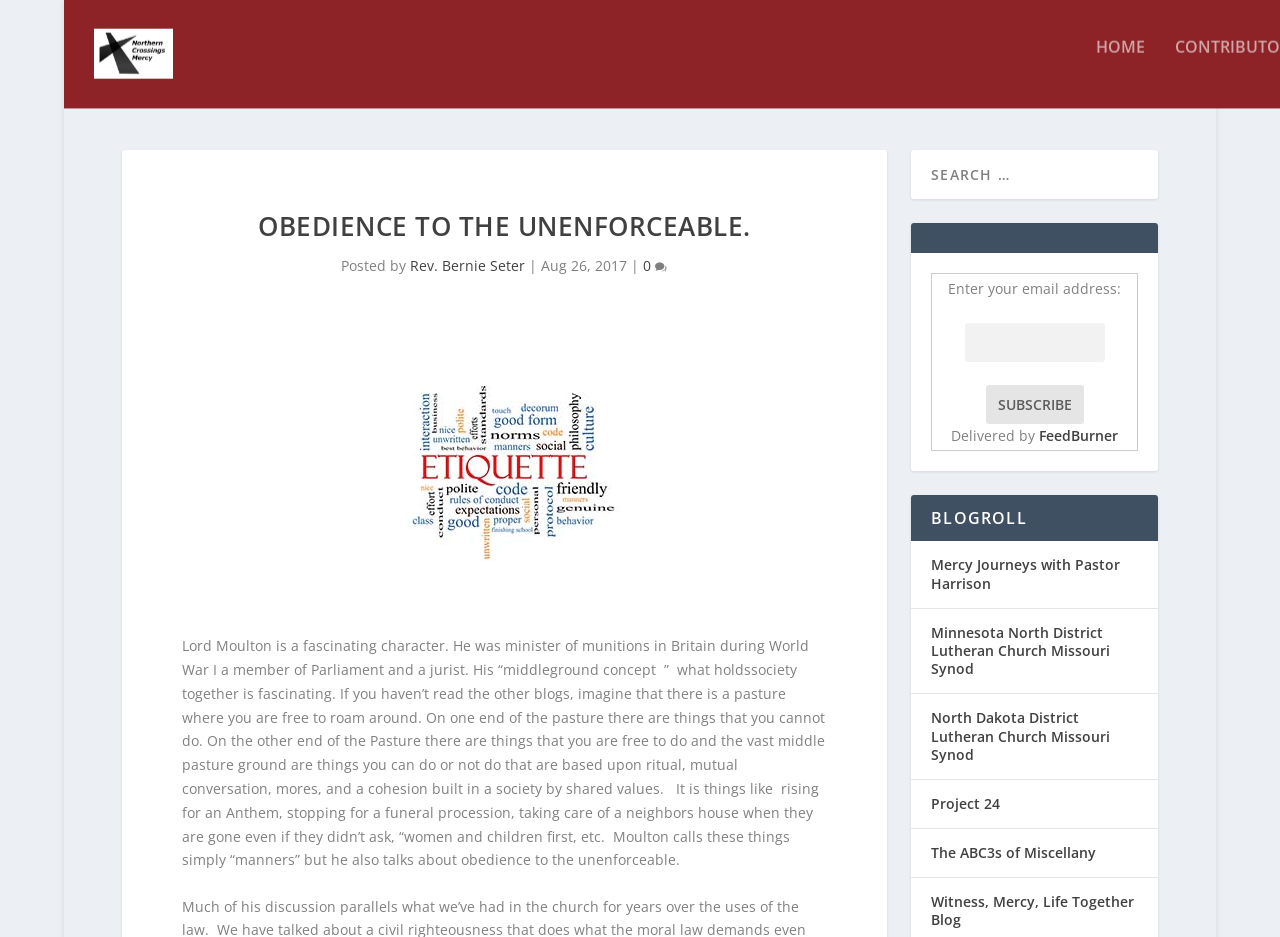Please find the bounding box coordinates for the clickable element needed to perform this instruction: "Subscribe to the newsletter".

[0.77, 0.41, 0.847, 0.452]